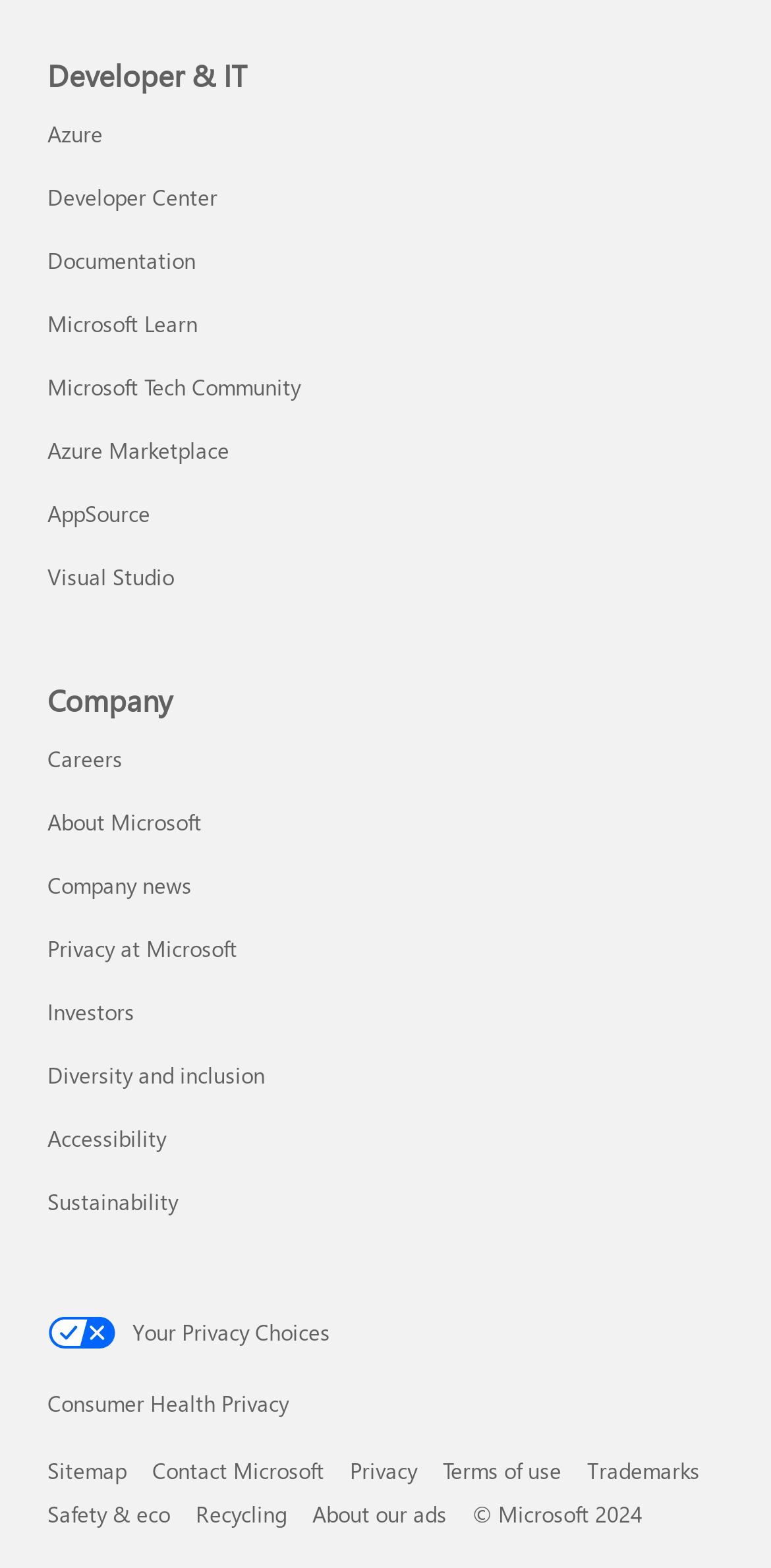Please specify the bounding box coordinates of the clickable section necessary to execute the following command: "View Sitemap".

[0.062, 0.928, 0.164, 0.947]